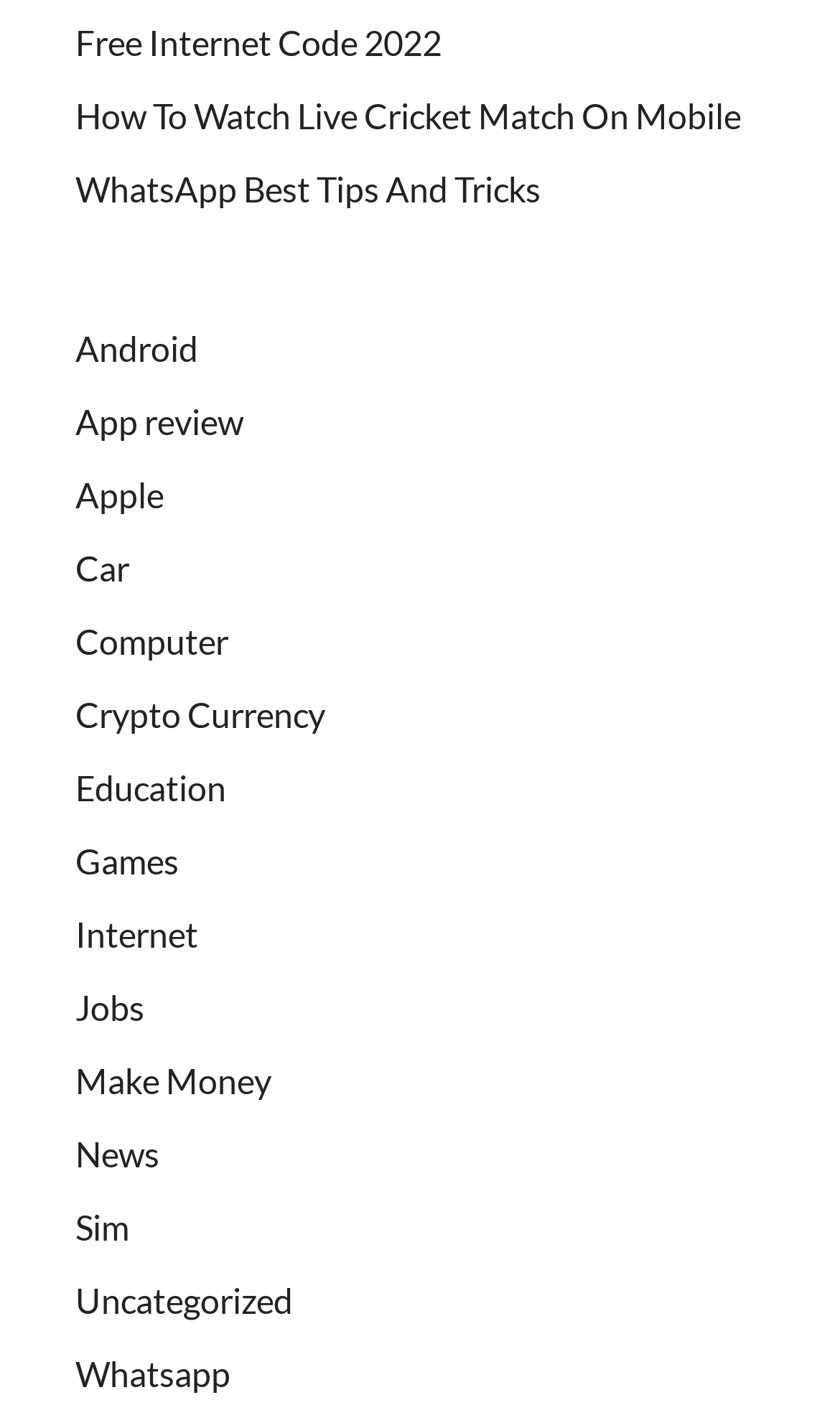Is there a category for news?
Refer to the image and answer the question using a single word or phrase.

Yes